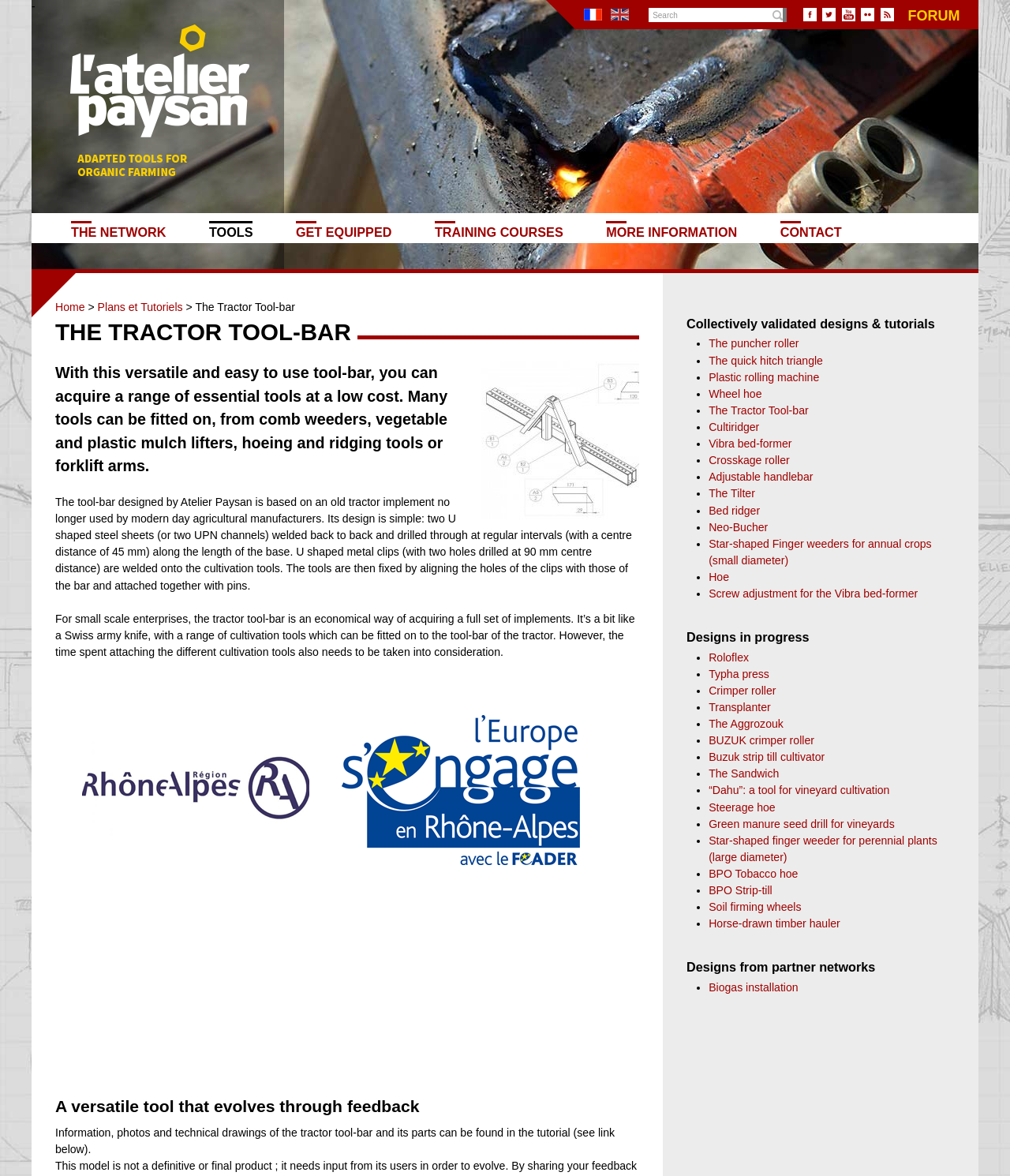Can you find the bounding box coordinates for the element that needs to be clicked to execute this instruction: "Learn about the tractor tool-bar"? The coordinates should be given as four float numbers between 0 and 1, i.e., [left, top, right, bottom].

[0.055, 0.27, 0.633, 0.294]